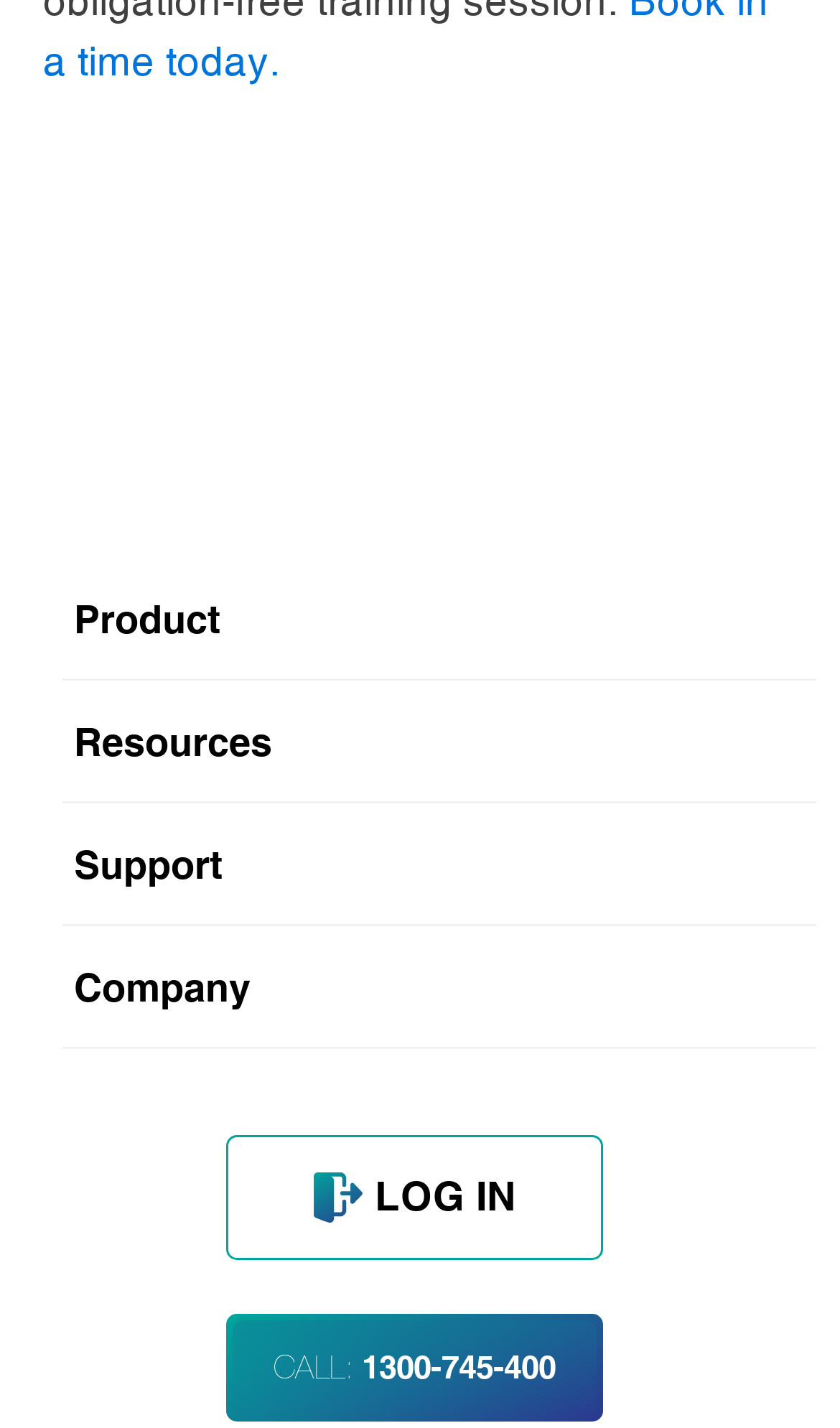Please identify the bounding box coordinates of the element's region that needs to be clicked to fulfill the following instruction: "Subscribe to our e-newsletter". The bounding box coordinates should consist of four float numbers between 0 and 1, i.e., [left, top, right, bottom].

None